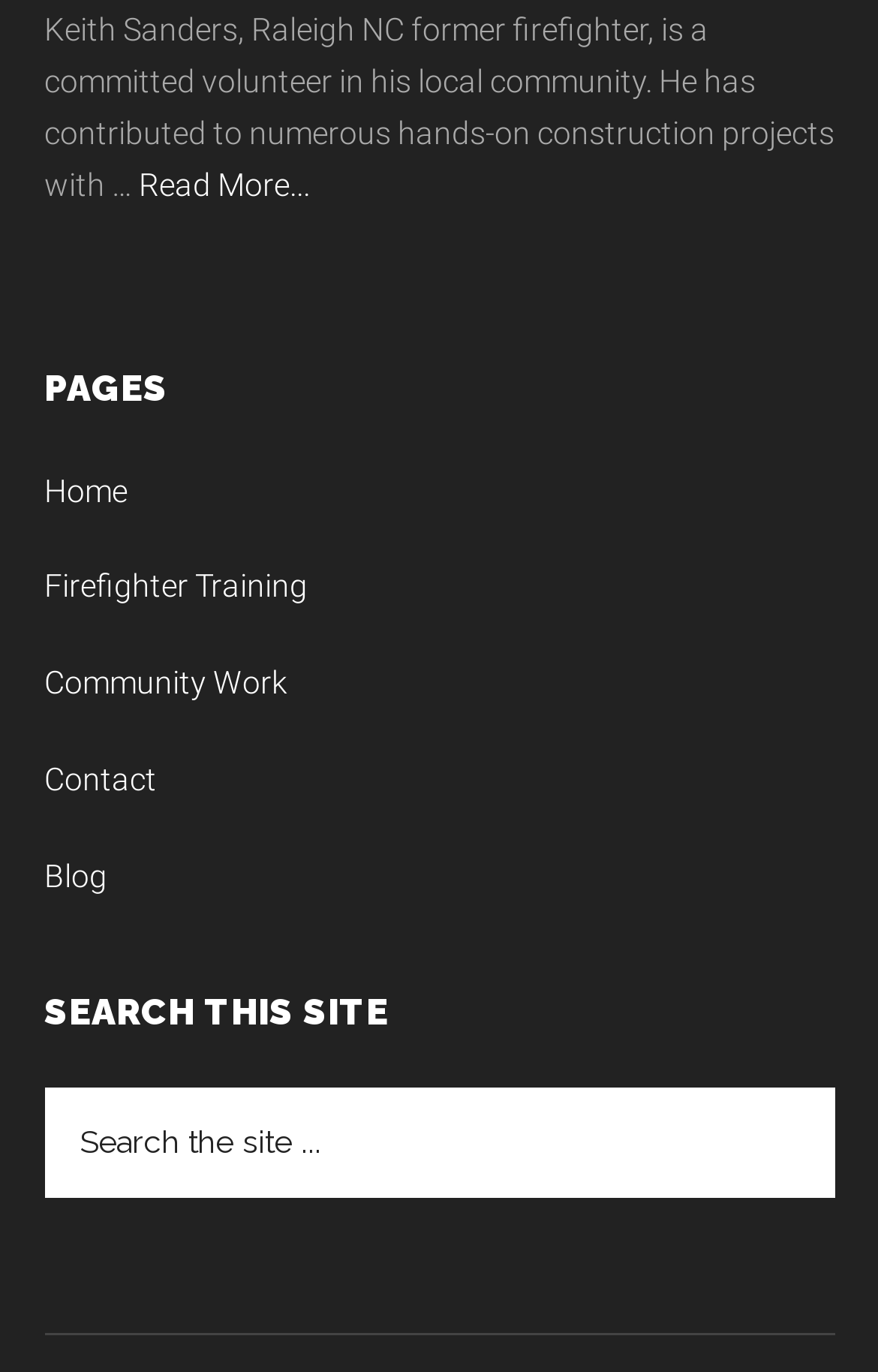Who is the former firefighter?
Please use the image to provide an in-depth answer to the question.

The webpage has a static text element that mentions 'Keith Sanders, Raleigh NC former firefighter, is a committed volunteer in his local community.' This indicates that Keith Sanders is the former firefighter being referred to.